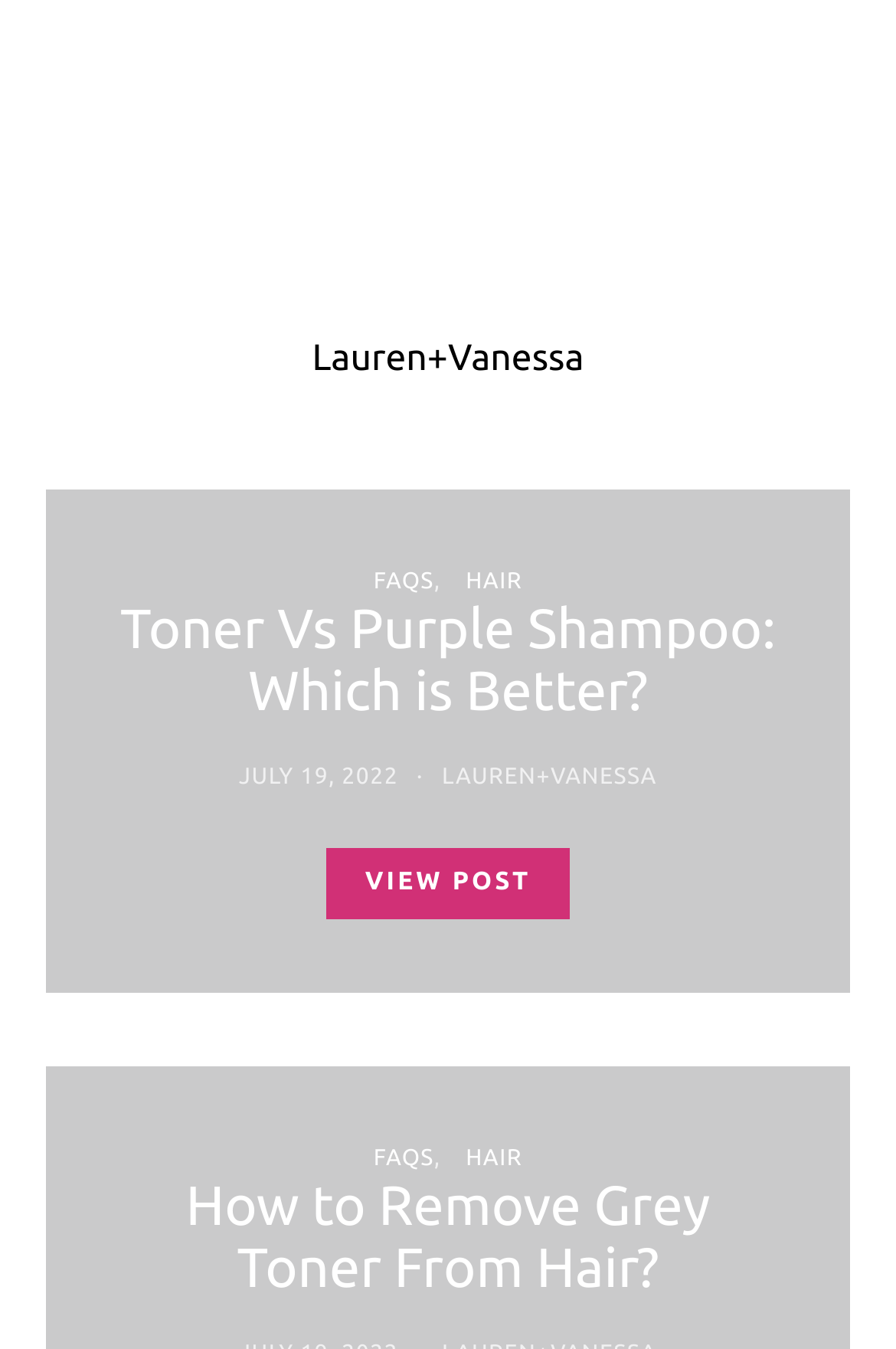Analyze the image and give a detailed response to the question:
How many categories are listed?

There are two categories listed, 'FAQS' and 'HAIR', which are mentioned as links.